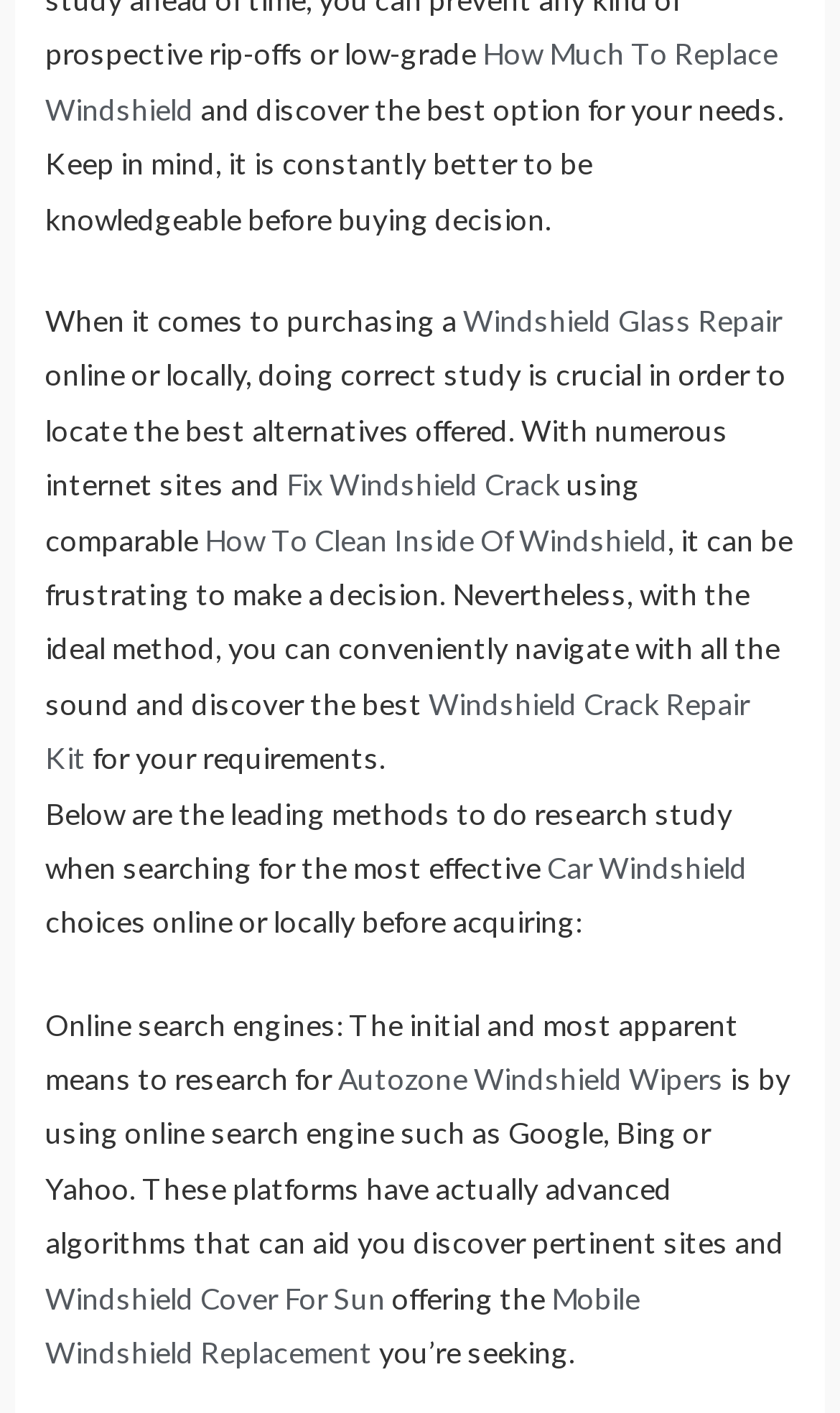What is the tone of the webpage?
Provide a concise answer using a single word or phrase based on the image.

Informative